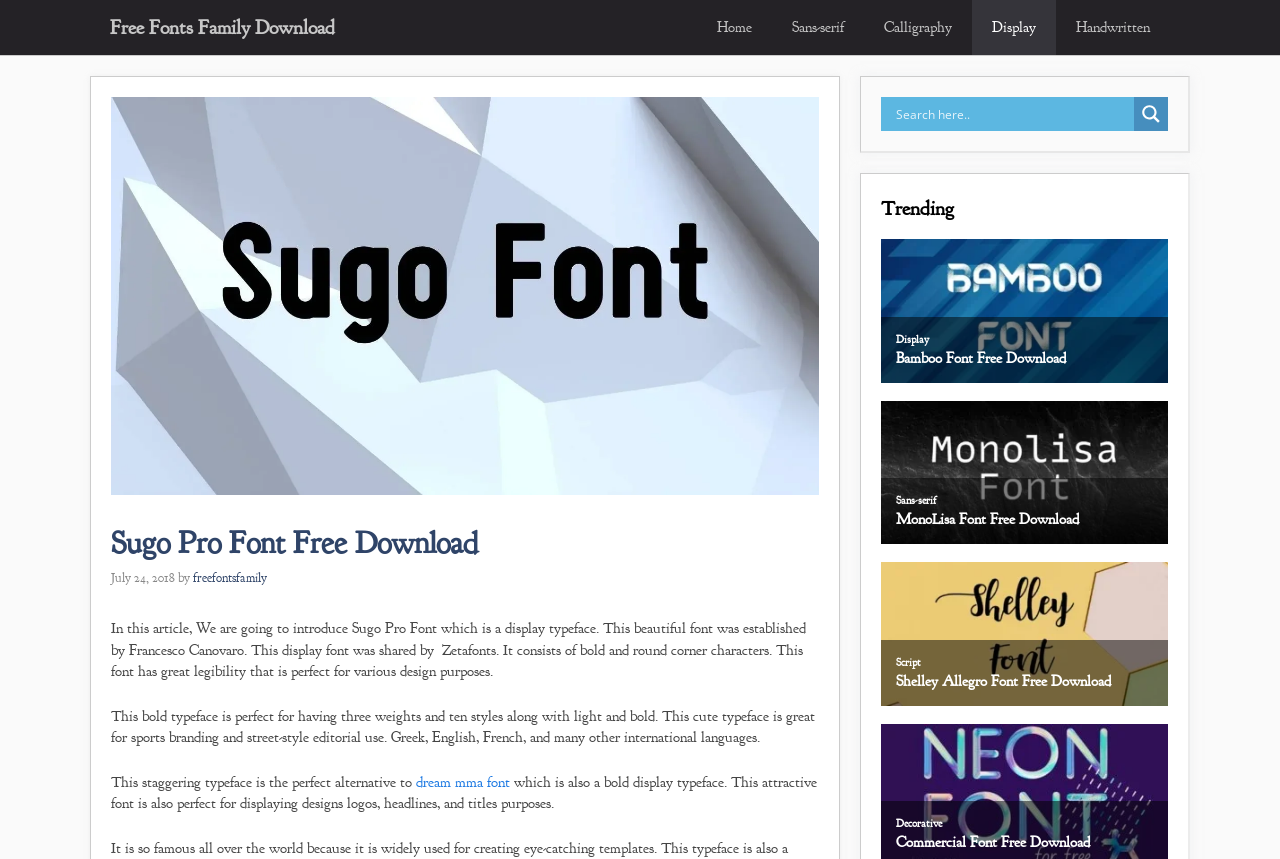Determine the bounding box coordinates for the HTML element described here: "Commercial Font Free Download".

[0.7, 0.971, 0.901, 0.992]